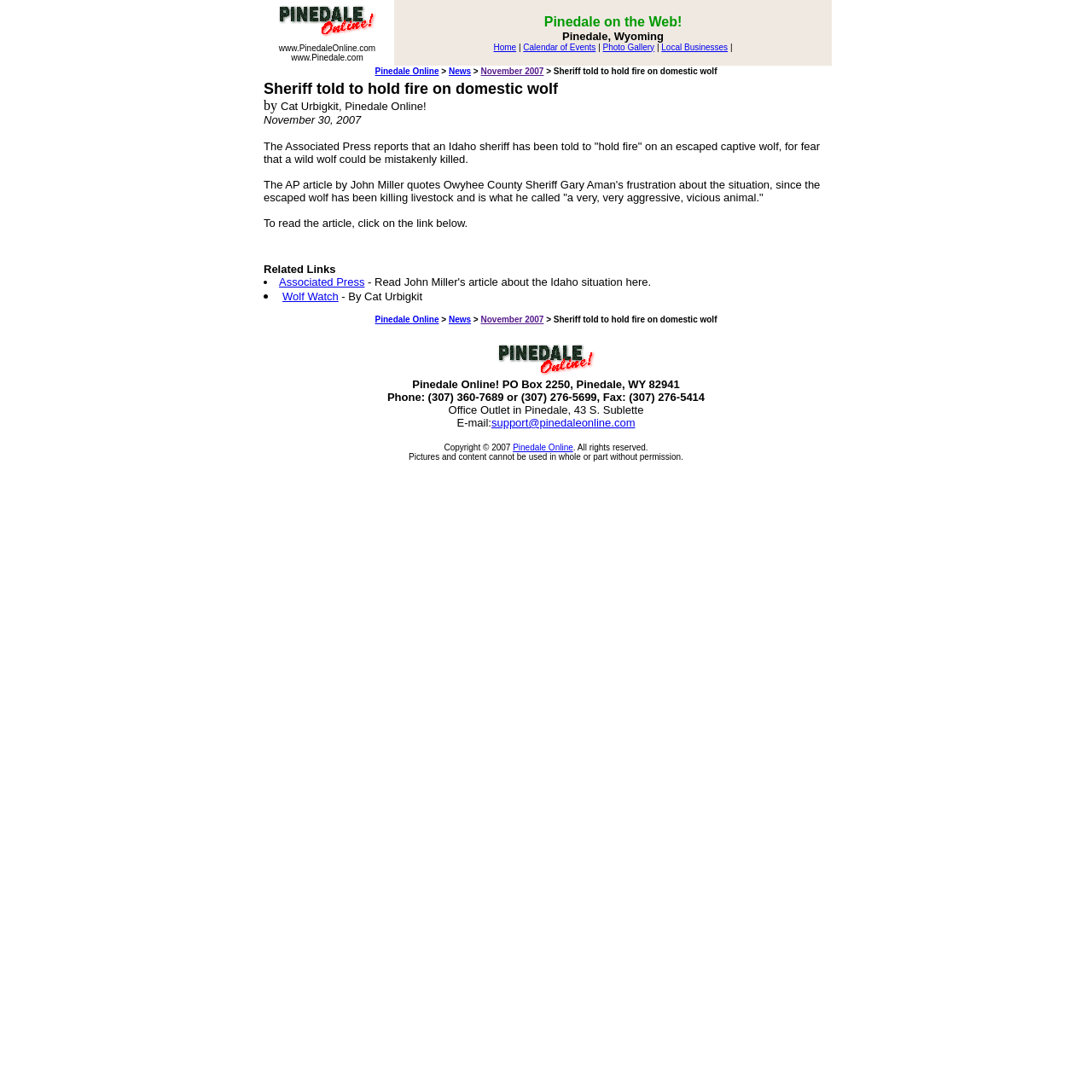What is the name of the website?
Please use the image to provide an in-depth answer to the question.

The name of the website can be found in the top-left corner of the webpage, where it says 'Pinedale Online!' with a link to the website.